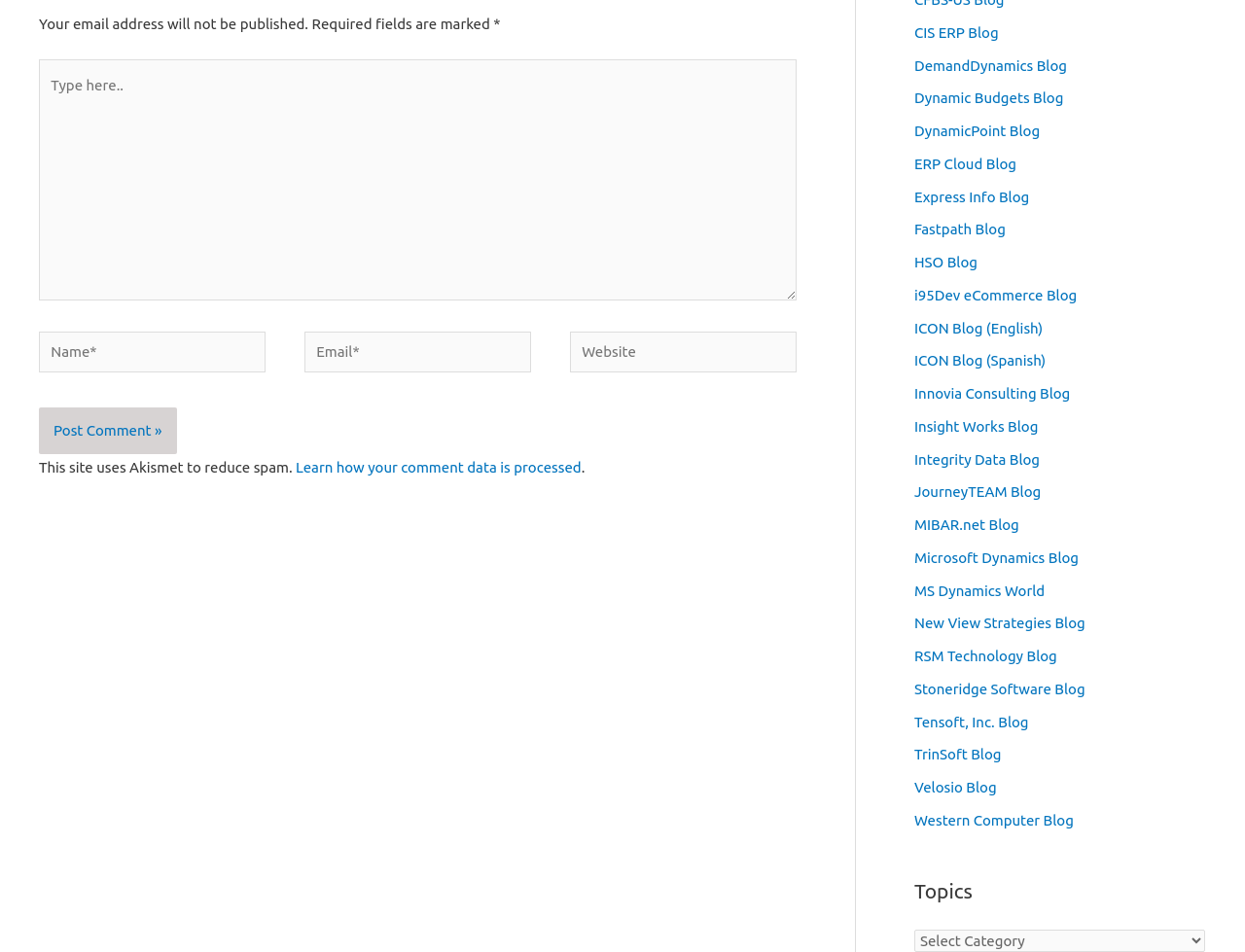Please provide the bounding box coordinates for the element that needs to be clicked to perform the instruction: "Type your email address". The coordinates must consist of four float numbers between 0 and 1, formatted as [left, top, right, bottom].

[0.245, 0.349, 0.427, 0.391]